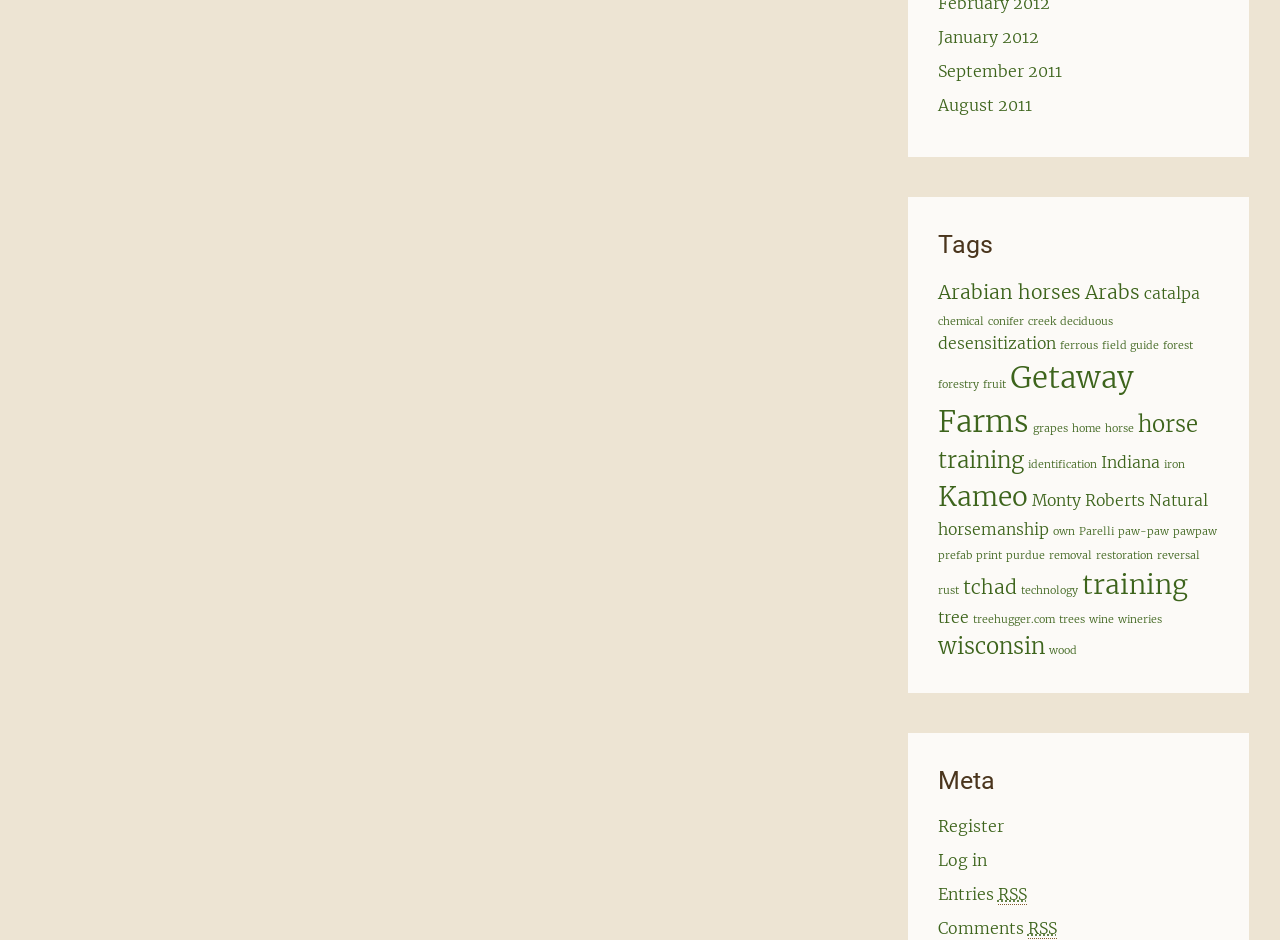Please provide a one-word or phrase answer to the question: 
How many headings are there on this webpage?

2